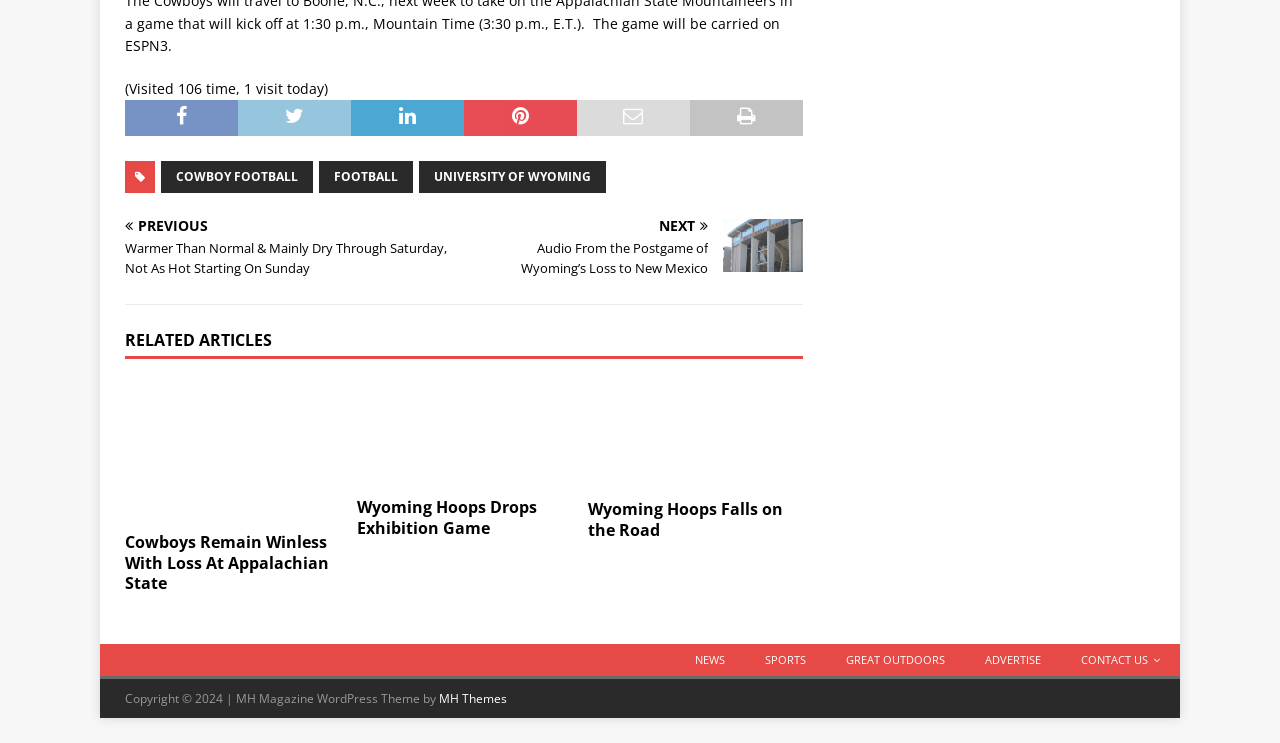What is the theme of the webpage?
Could you please answer the question thoroughly and with as much detail as possible?

The StaticText element 'Copyright © 2024 | MH Magazine WordPress Theme by' indicates that the theme of the webpage is MH Magazine.